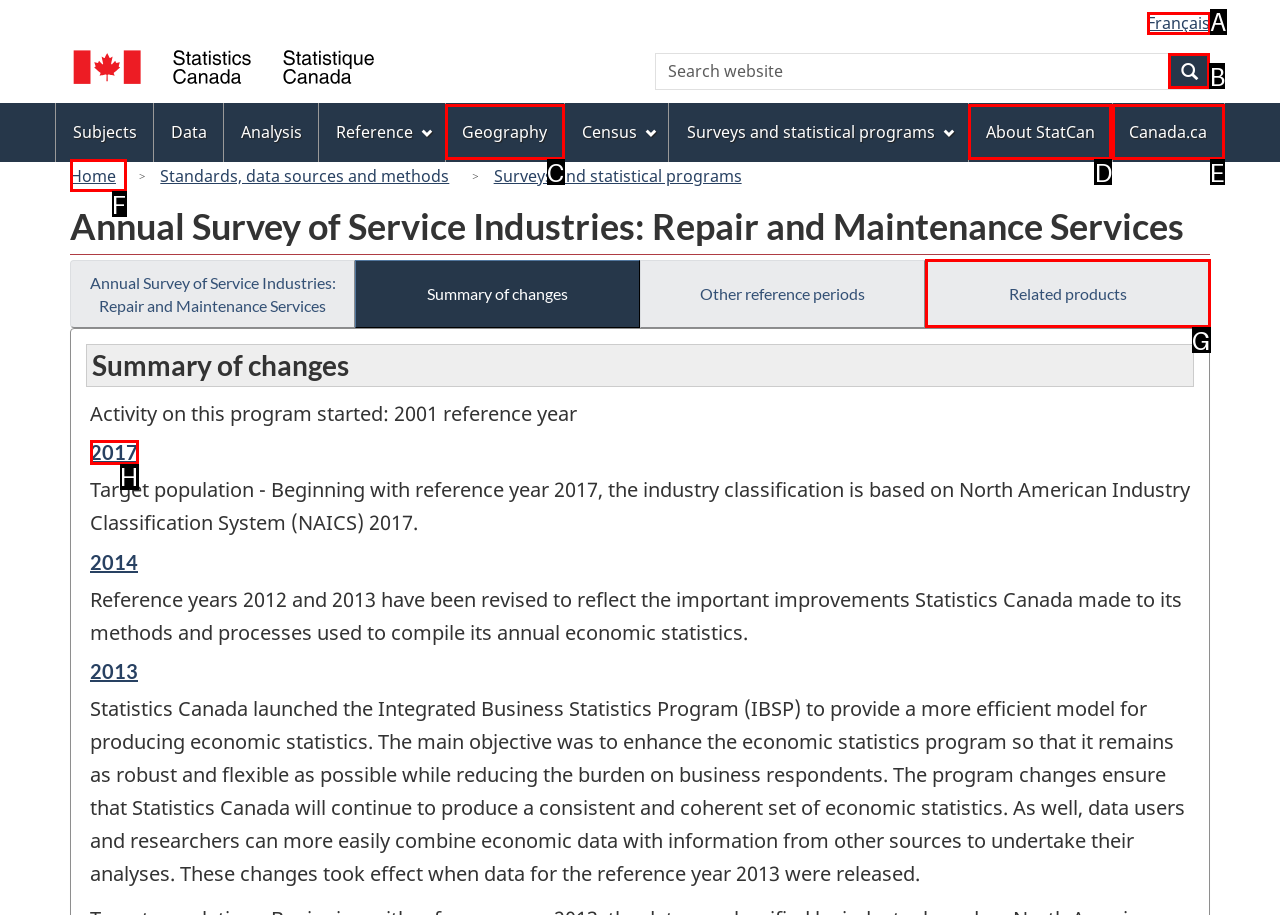Find the option you need to click to complete the following instruction: Search website
Answer with the corresponding letter from the choices given directly.

B